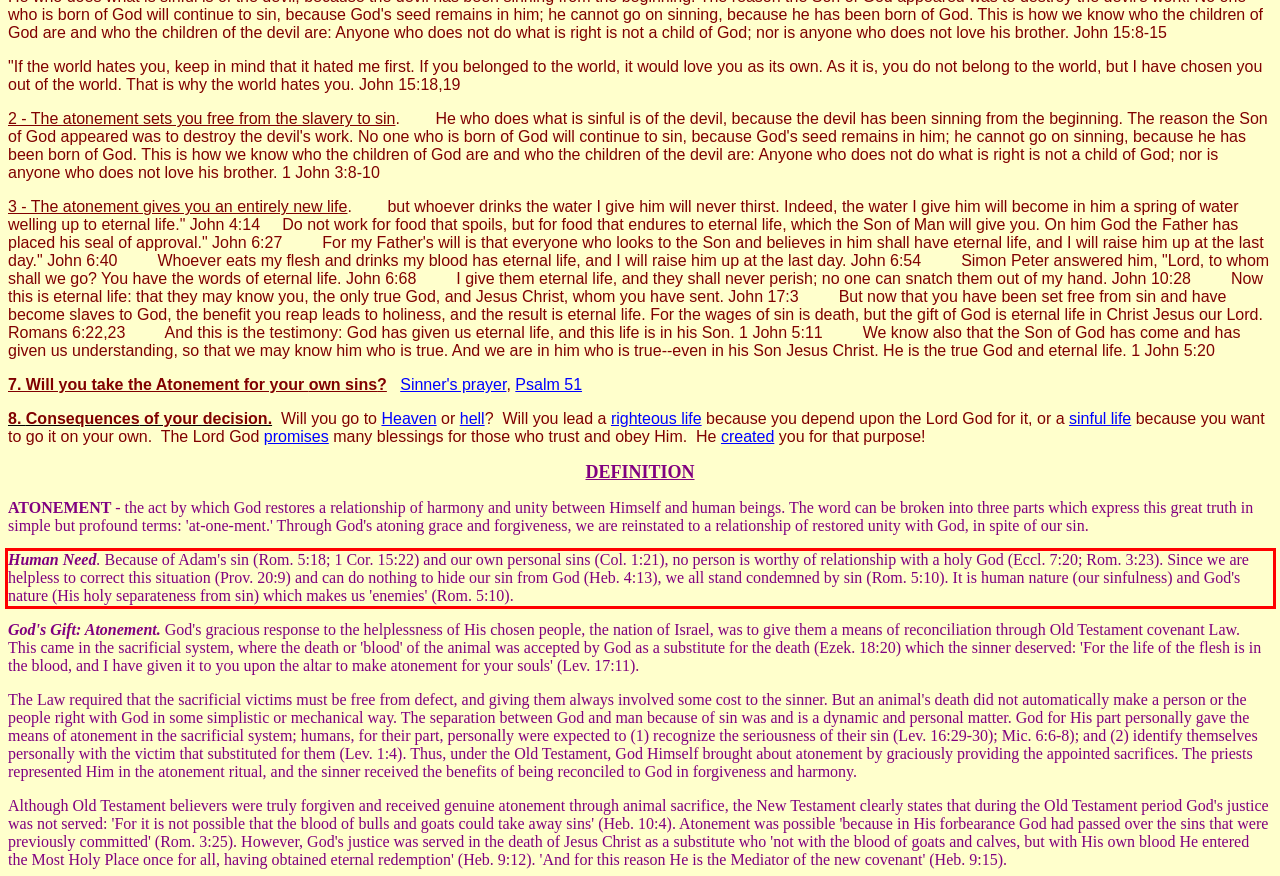Using the provided webpage screenshot, recognize the text content in the area marked by the red bounding box.

Human Need. Because of Adam's sin (Rom. 5:18; 1 Cor. 15:22) and our own personal sins (Col. 1:21), no person is worthy of relationship with a holy God (Eccl. 7:20; Rom. 3:23). Since we are helpless to correct this situation (Prov. 20:9) and can do nothing to hide our sin from God (Heb. 4:13), we all stand condemned by sin (Rom. 5:10). It is human nature (our sinfulness) and God's nature (His holy separateness from sin) which makes us 'enemies' (Rom. 5:10).